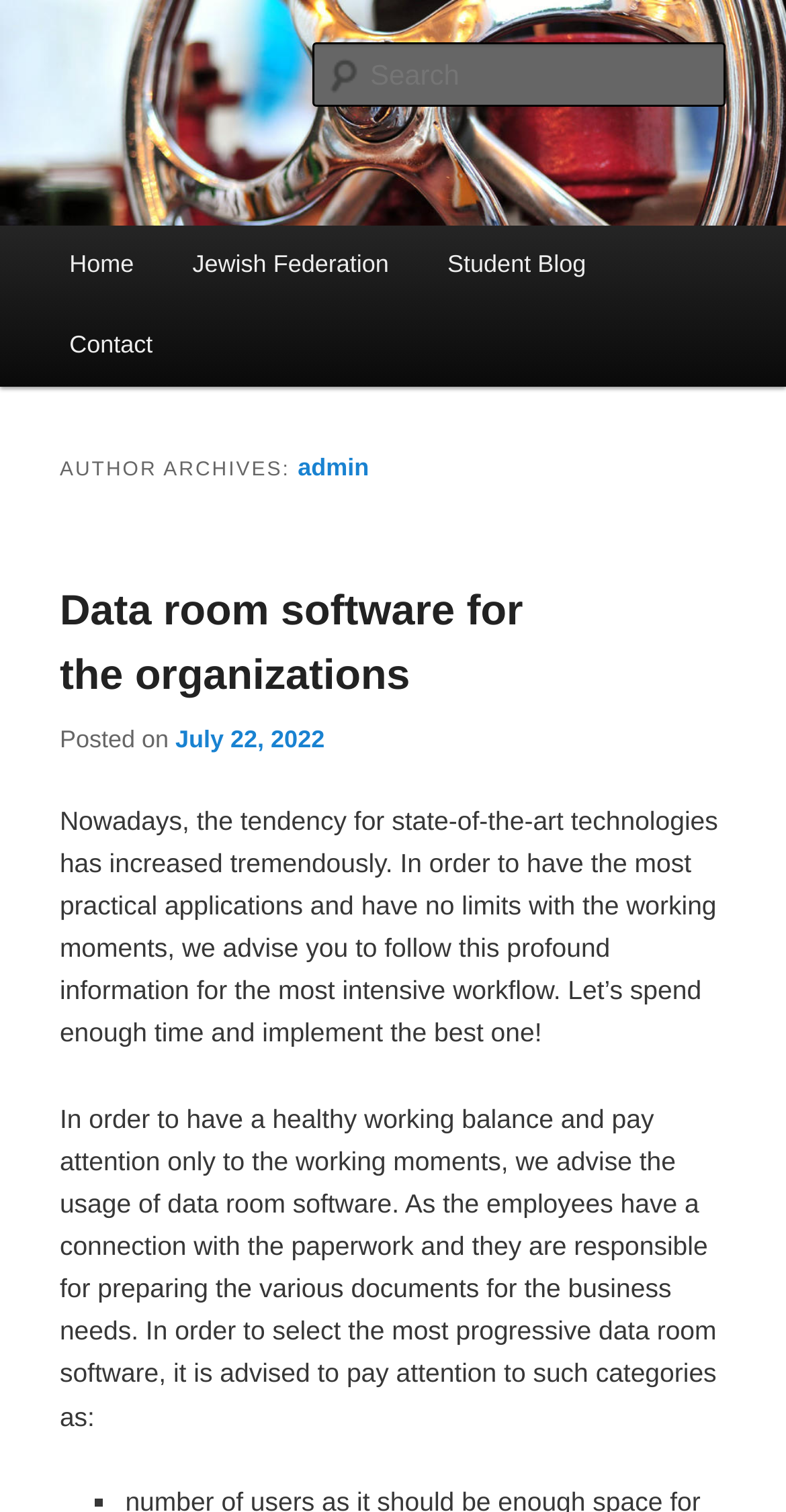Mark the bounding box of the element that matches the following description: "July 22, 2022".

[0.223, 0.479, 0.413, 0.498]